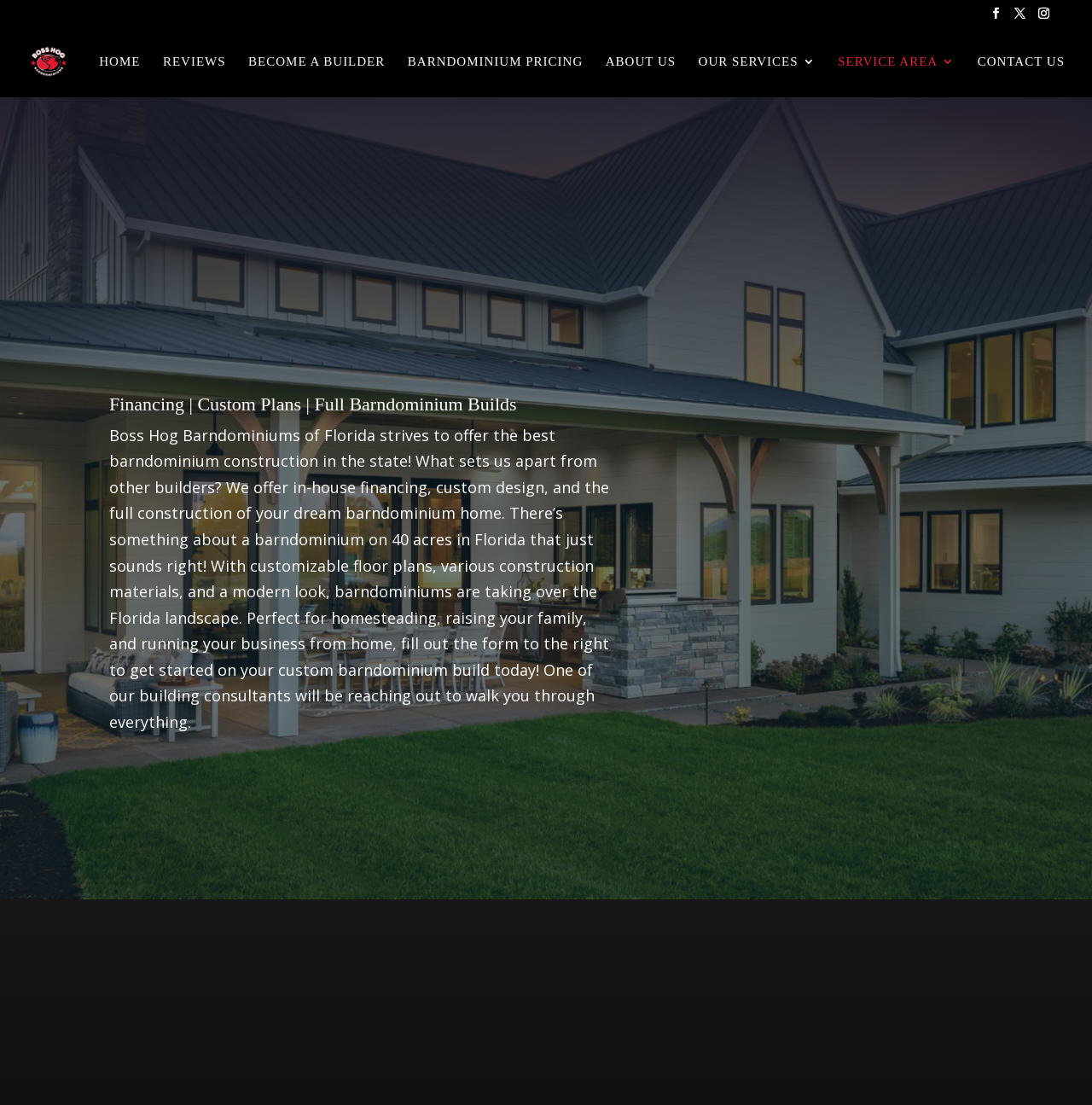Provide an in-depth caption for the elements present on the webpage.

This webpage is about Boss Hog Barndominiums, a local Florida Barndominium builder. At the top right corner, there are three social media links. Below them, there is a logo of Boss Hog Barndominiums, which is an image with a link. 

The main navigation menu is located below the logo, with links to HOME, REVIEWS, BECOME A BUILDER, BARNDOMINIUM PRICING, ABOUT US, OUR SERVICES, SERVICE AREA, and CONTACT US. 

The main content of the webpage is divided into sections. The first section has a heading "BOSS HOG BARNDOMINIUMS" and a link to "BARNDOMINIUMS". Below it, there is a section with a heading "Florida Barndominium Builder from Start to Finish" and a link to "Barndominium". 

The next section has a heading "Financing | Custom Plans | Full Barndominium Builds" and a paragraph of text describing the services offered by Boss Hog Barndominiums, including in-house financing, custom design, and full construction of barndominium homes. There is a call-to-action link "READY TO GET STARTED?" on the right side of this section.

Finally, there is a section with a heading "WHAT TO EXPECT" at the bottom of the page. At the very bottom of the page, there are three icons, possibly representing social media or other external links.